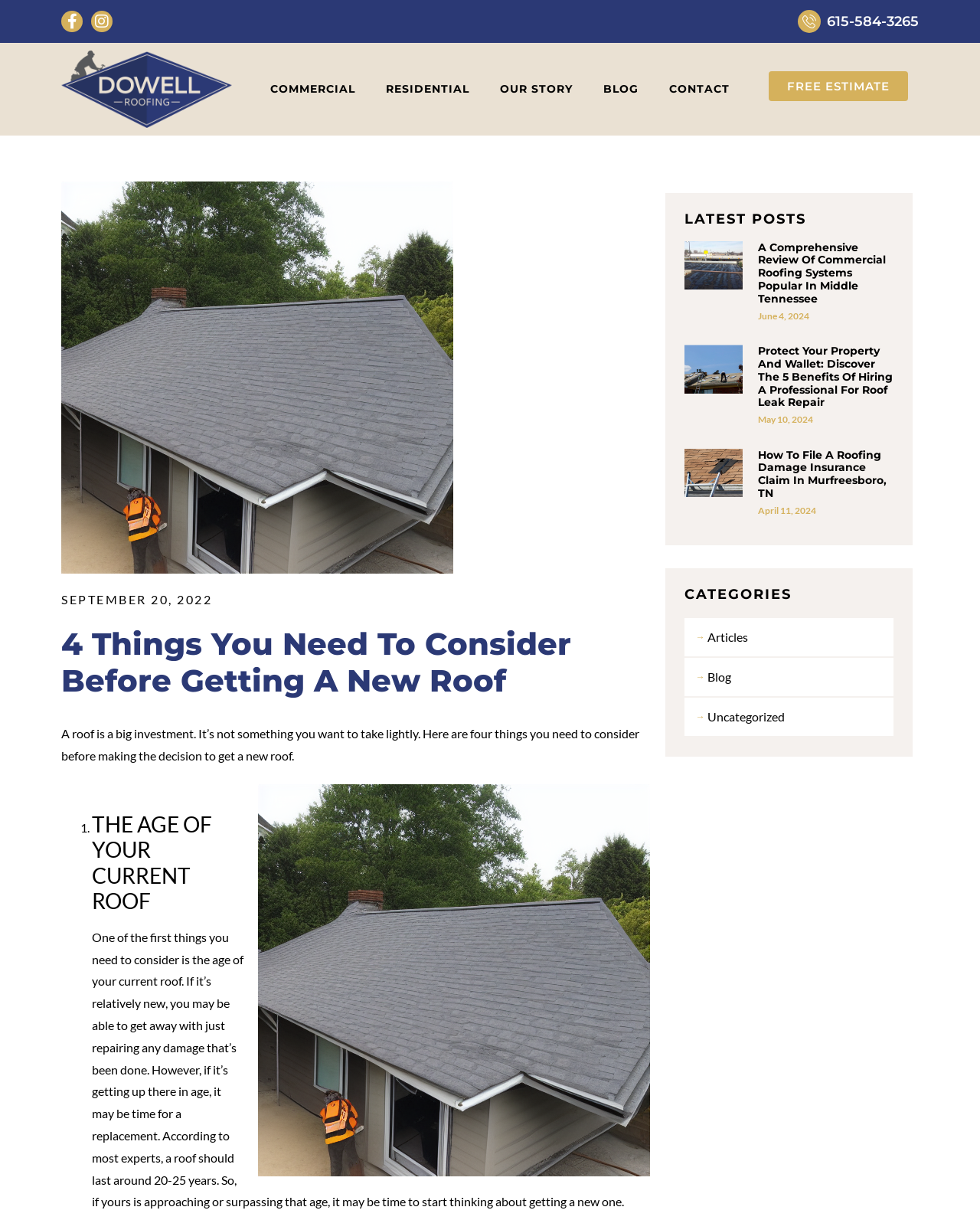What is the phone number on the webpage?
Look at the image and answer the question using a single word or phrase.

615-584-3265